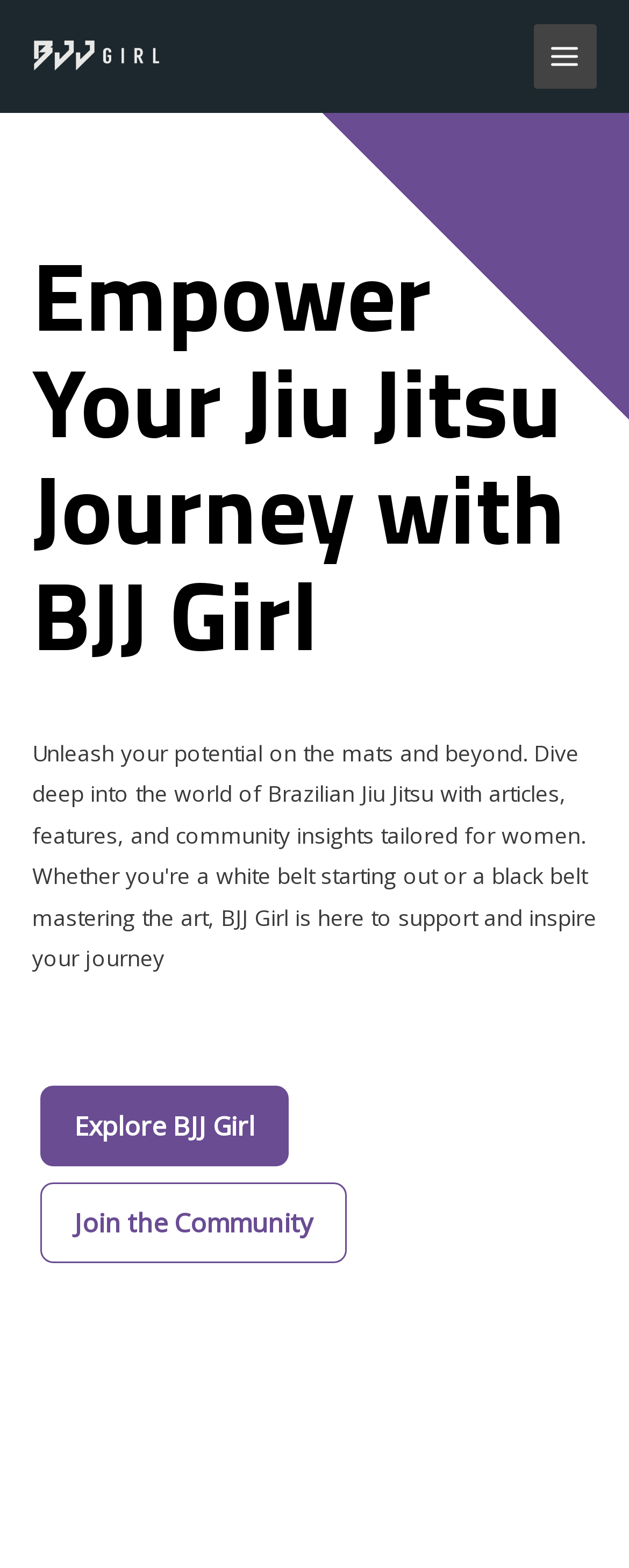Using the information in the image, give a comprehensive answer to the question: 
What is the name of the website?

The name of the website can be found in the top-left corner of the webpage, where it says 'BJJ Girl' in the logo.